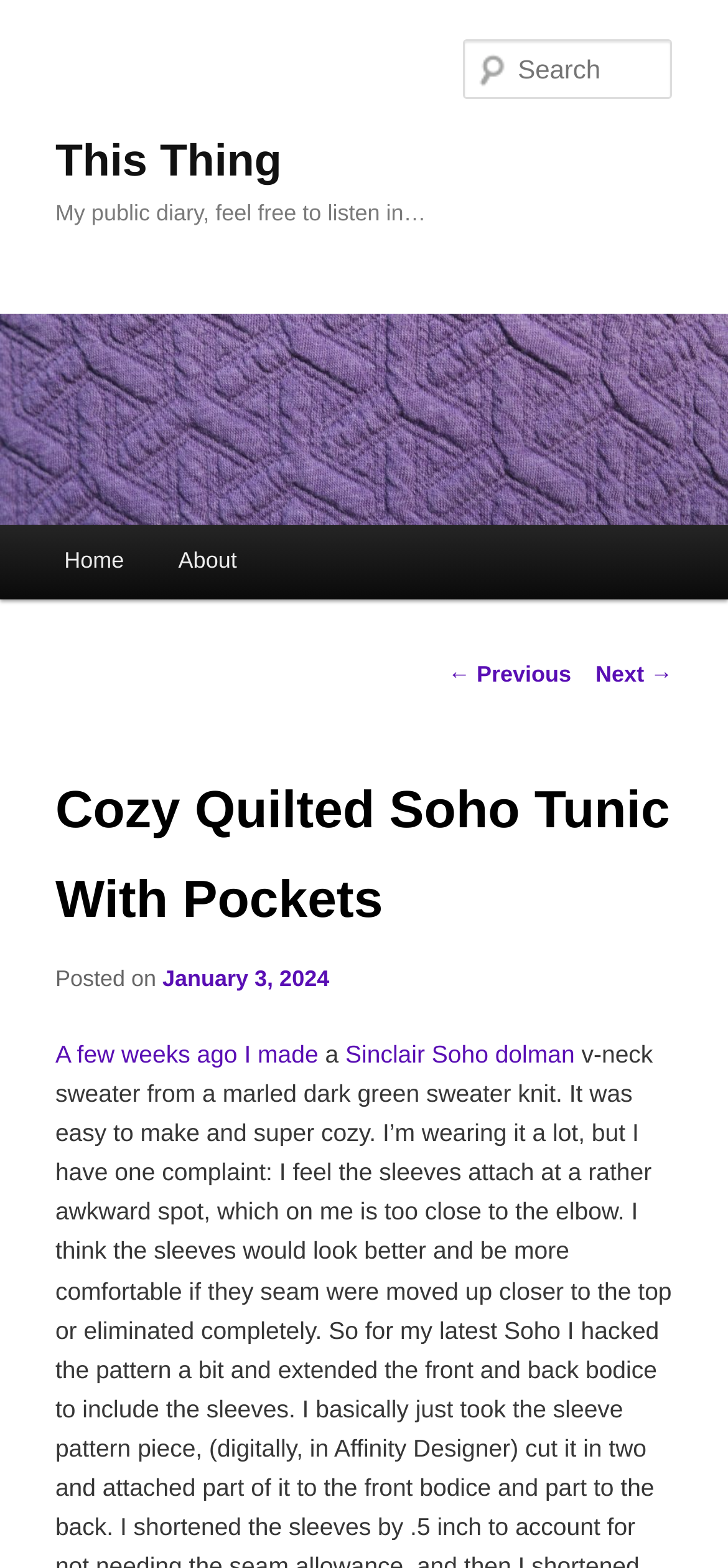Give a succinct answer to this question in a single word or phrase: 
What is the date of the post?

January 3, 2024